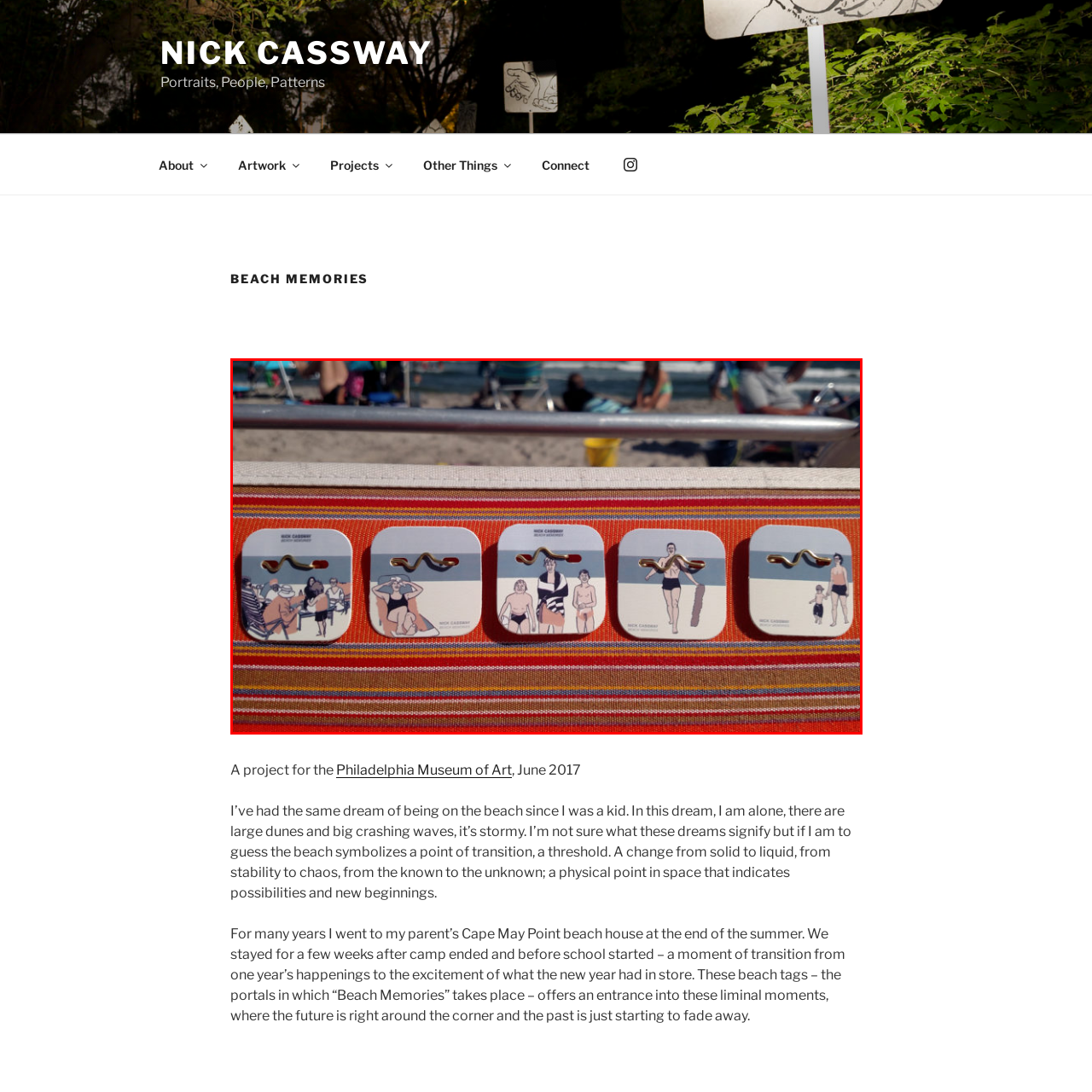Please scrutinize the image encapsulated by the red bounding box and provide an elaborate answer to the next question based on the details in the image: What is the atmosphere of the beach scene?

The atmosphere of the beach scene is nostalgic and warm because the caption describes it as 'evoking a sense of warmth and community that resonates with summer experiences' and 'inviting viewers to contemplate their own beach experiences and transitions from past to present.'